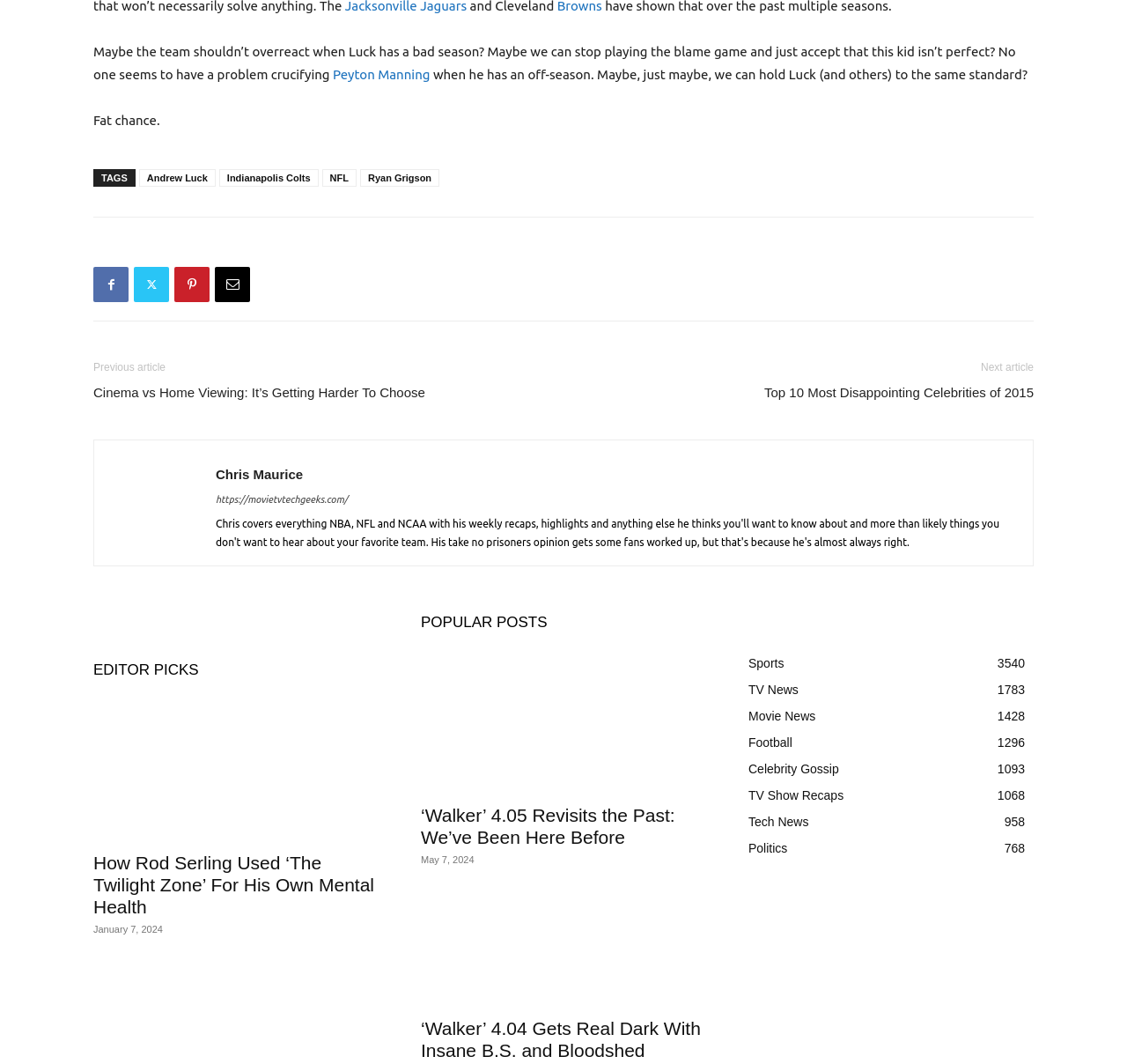What is the title of the article above the 'EDITOR PICKS' section?
Based on the image, answer the question in a detailed manner.

There is no article title above the 'EDITOR PICKS' section. The section starts with a heading 'EDITOR PICKS' followed by a list of links to articles.